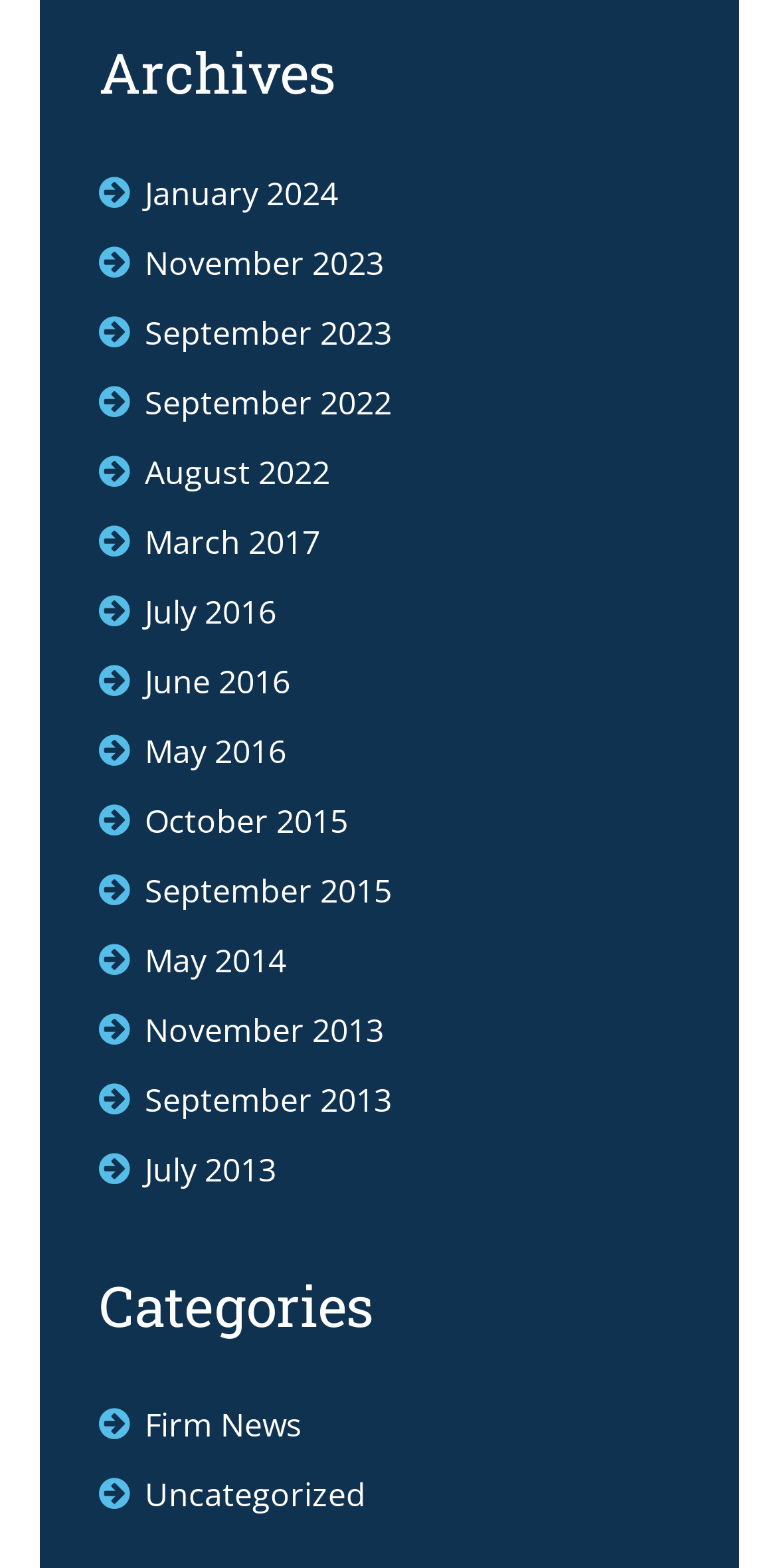Please provide a short answer using a single word or phrase for the question:
How many archives are listed?

15